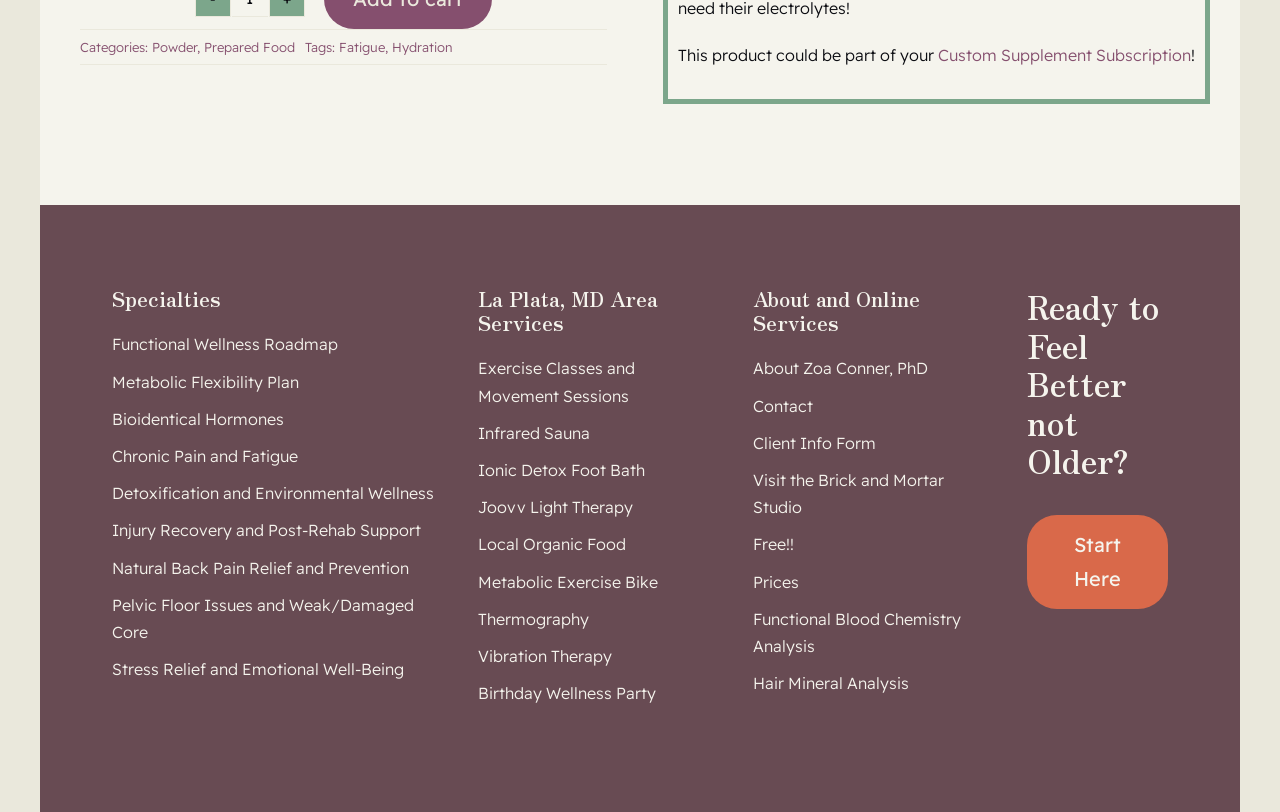Please give a concise answer to this question using a single word or phrase: 
What is the product name mentioned on the page?

LMNT Electrolyte Powder